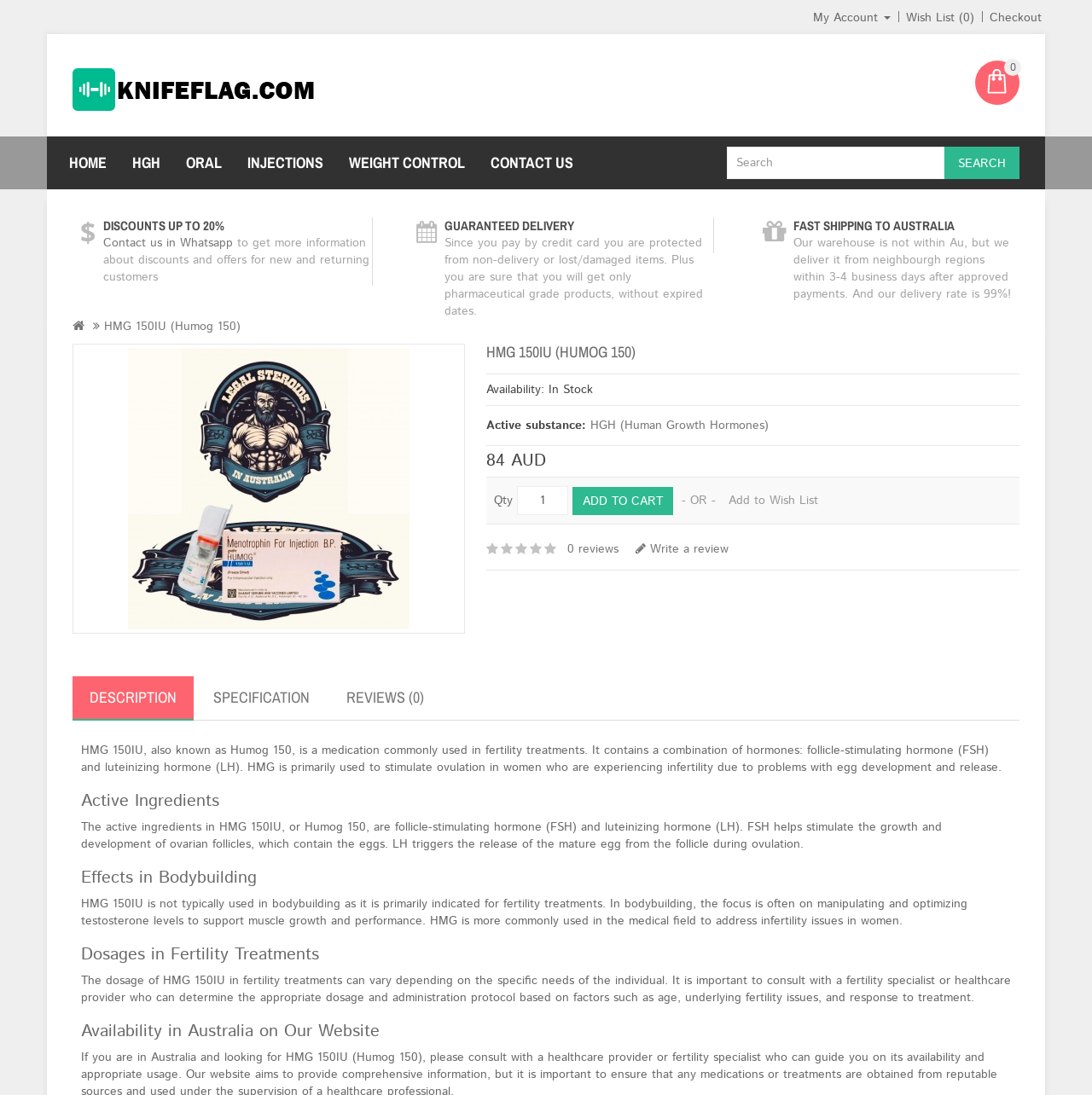What is the price of the product?
Refer to the image and provide a one-word or short phrase answer.

84 AUD